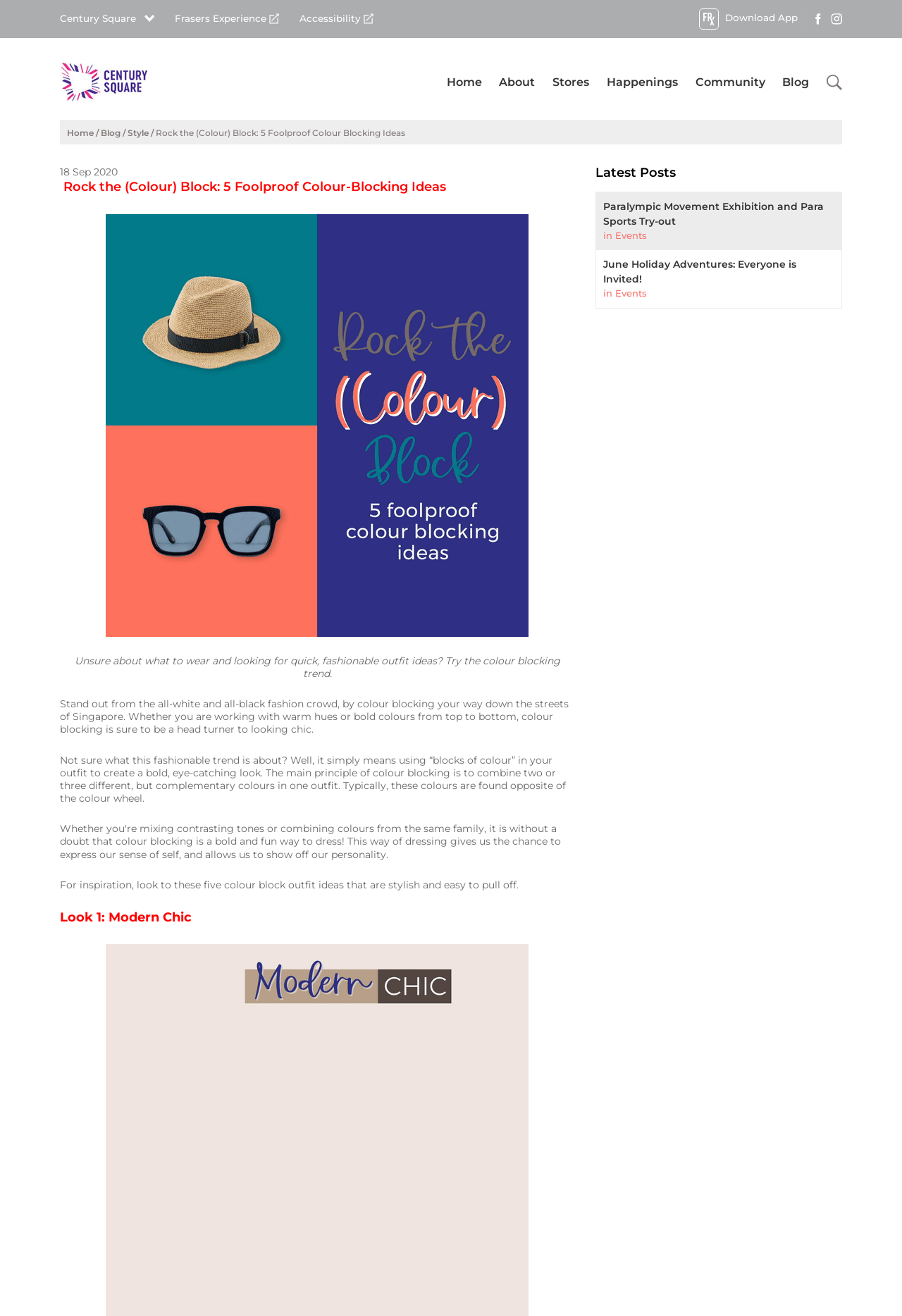Please indicate the bounding box coordinates of the element's region to be clicked to achieve the instruction: "Click on the 'Blog' link". Provide the coordinates as four float numbers between 0 and 1, i.e., [left, top, right, bottom].

[0.867, 0.057, 0.897, 0.073]